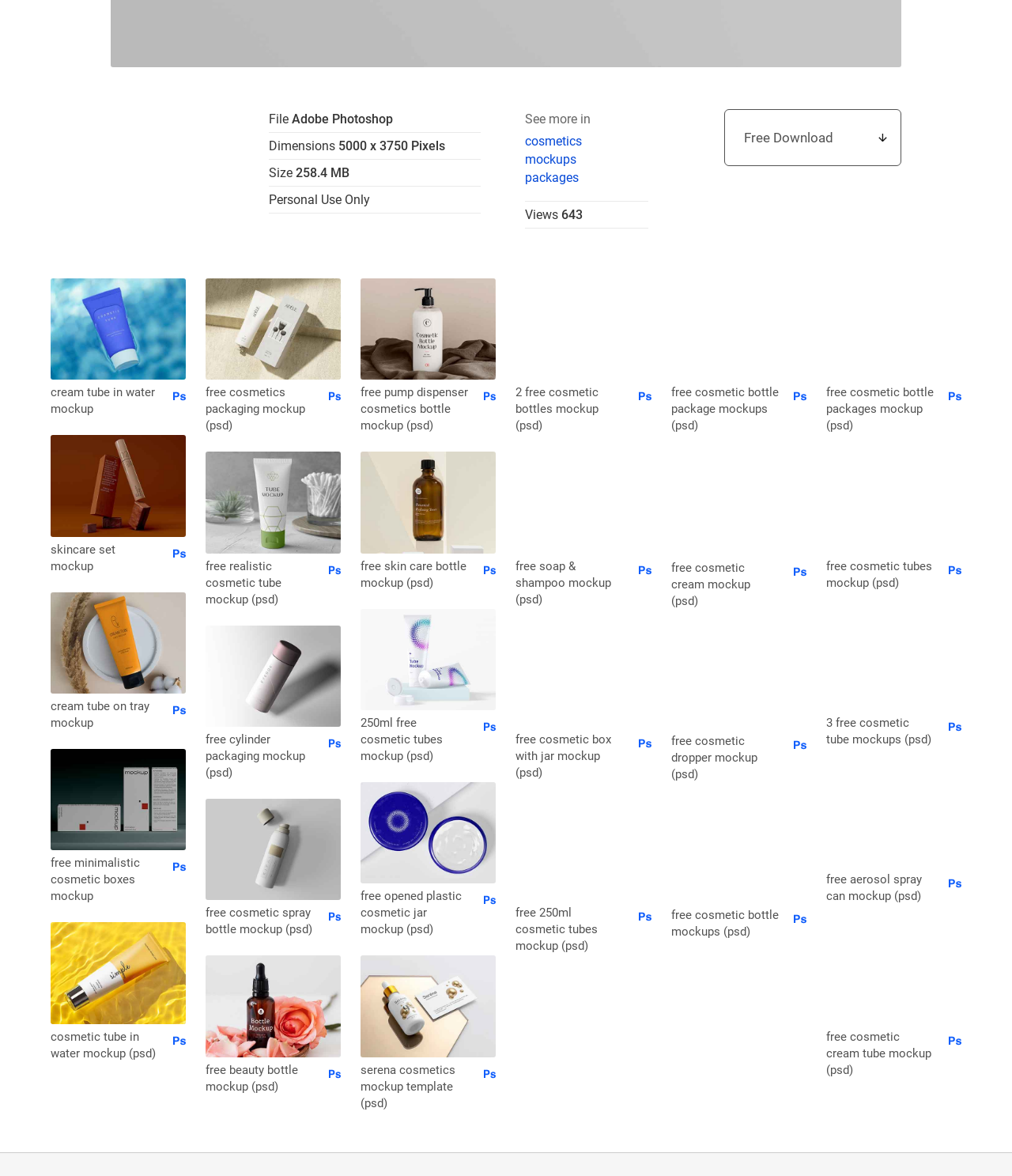Specify the bounding box coordinates of the area that needs to be clicked to achieve the following instruction: "Download the file".

[0.716, 0.093, 0.891, 0.141]